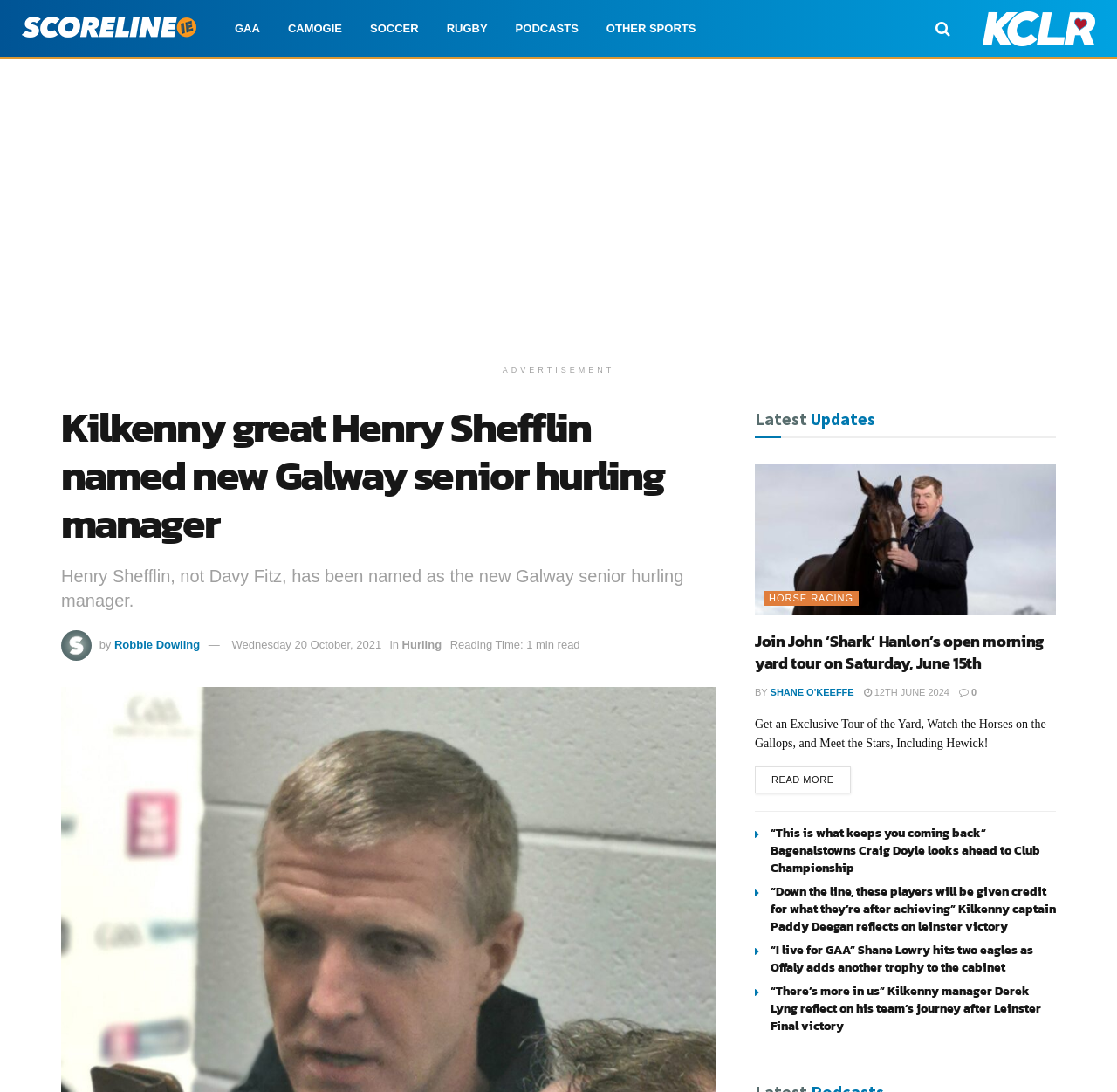Answer the following in one word or a short phrase: 
What is the sport being discussed in the article?

Hurling